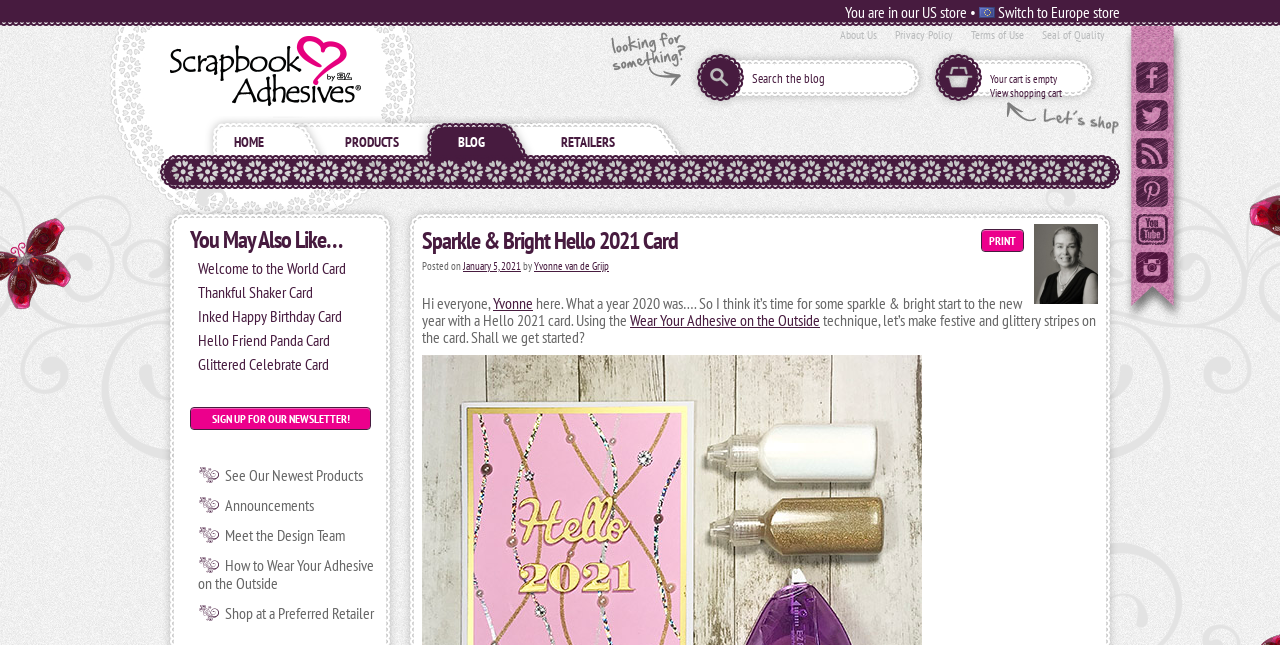Give the bounding box coordinates for this UI element: "Yvonne". The coordinates should be four float numbers between 0 and 1, arranged as [left, top, right, bottom].

[0.385, 0.454, 0.416, 0.485]